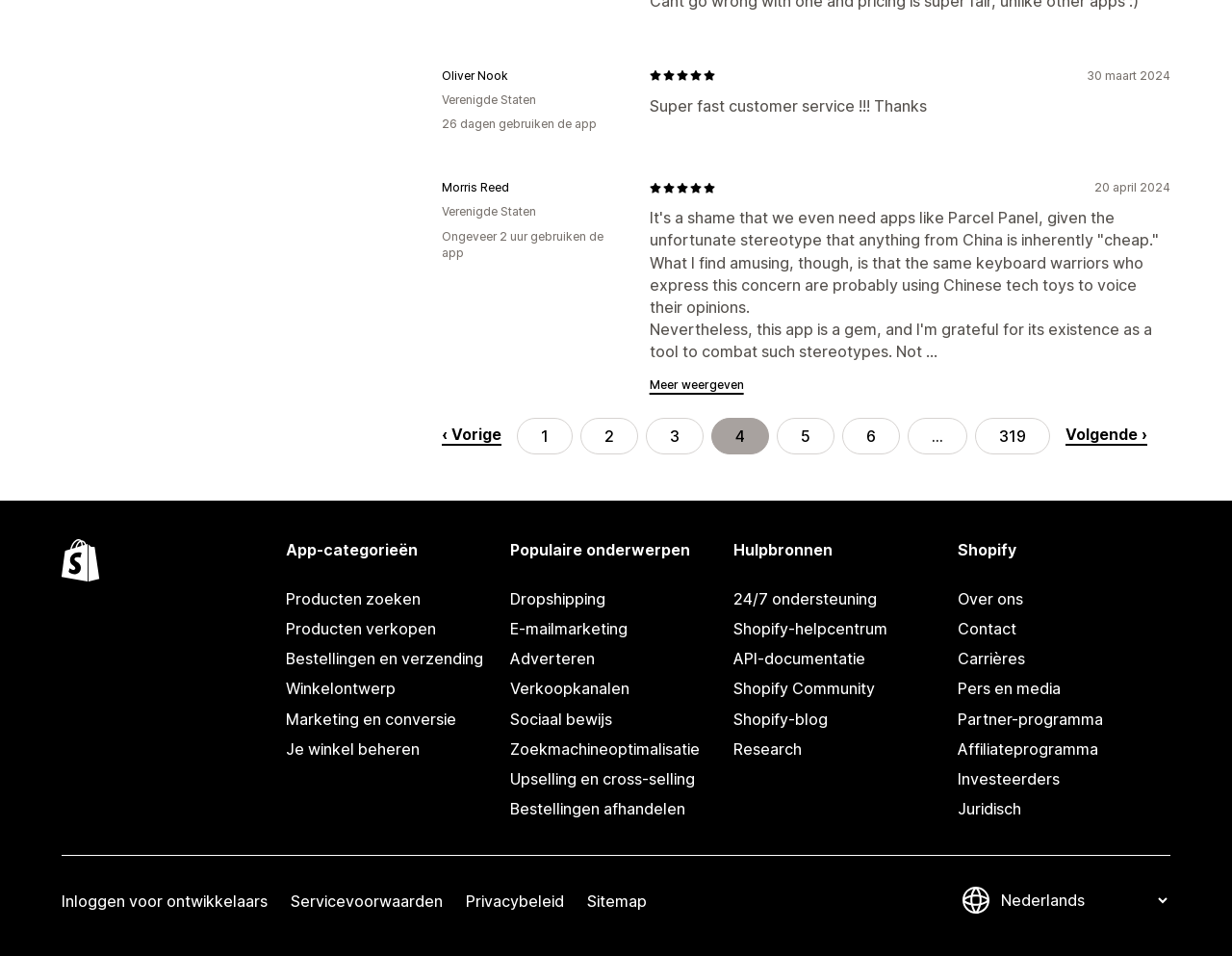Provide the bounding box coordinates for the specified HTML element described in this description: "Pers en media". The coordinates should be four float numbers ranging from 0 to 1, in the format [left, top, right, bottom].

[0.777, 0.705, 0.95, 0.737]